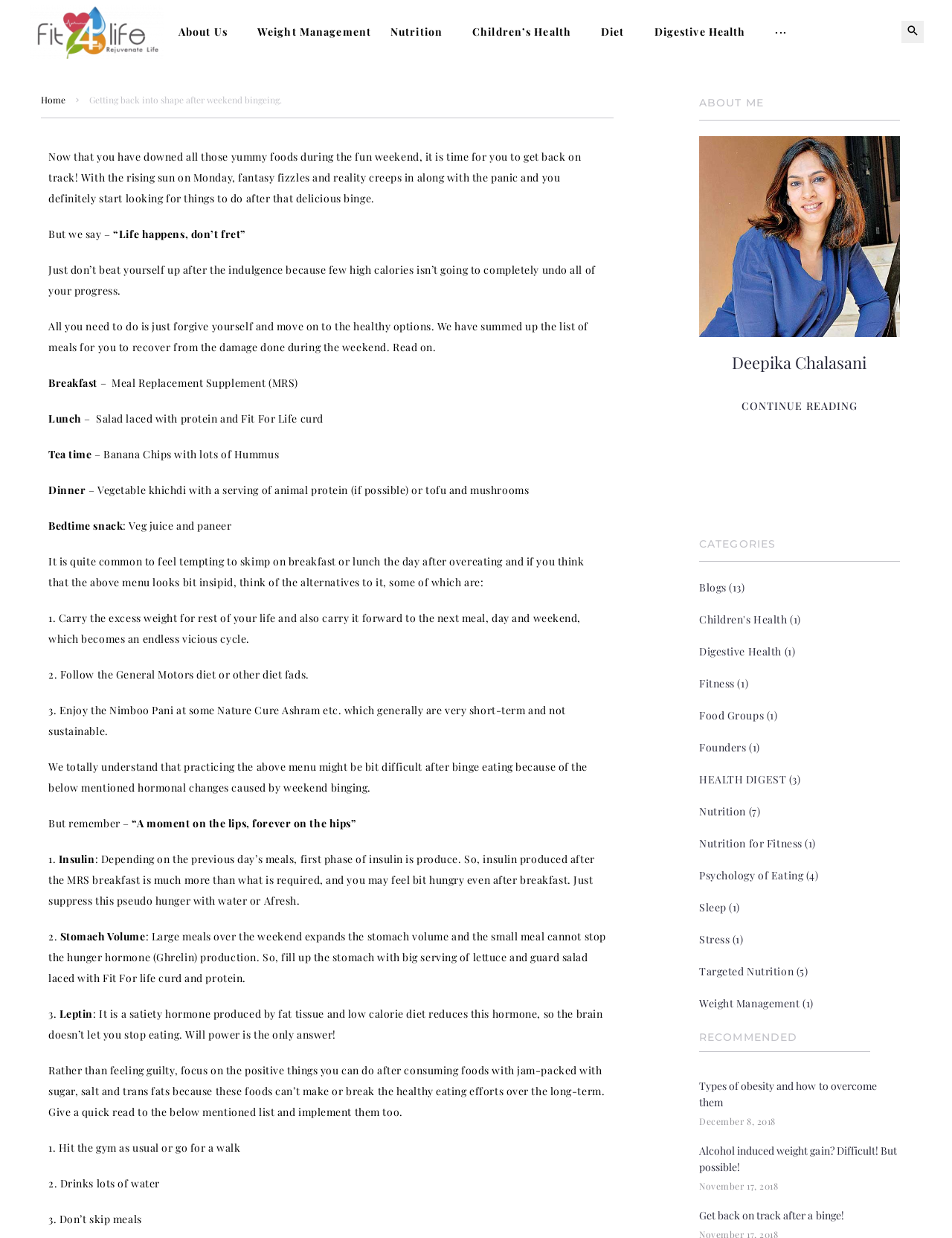Please specify the bounding box coordinates of the area that should be clicked to accomplish the following instruction: "Click on the 'Nutrition for Fitness' link". The coordinates should consist of four float numbers between 0 and 1, i.e., [left, top, right, bottom].

[0.799, 0.037, 0.955, 0.061]